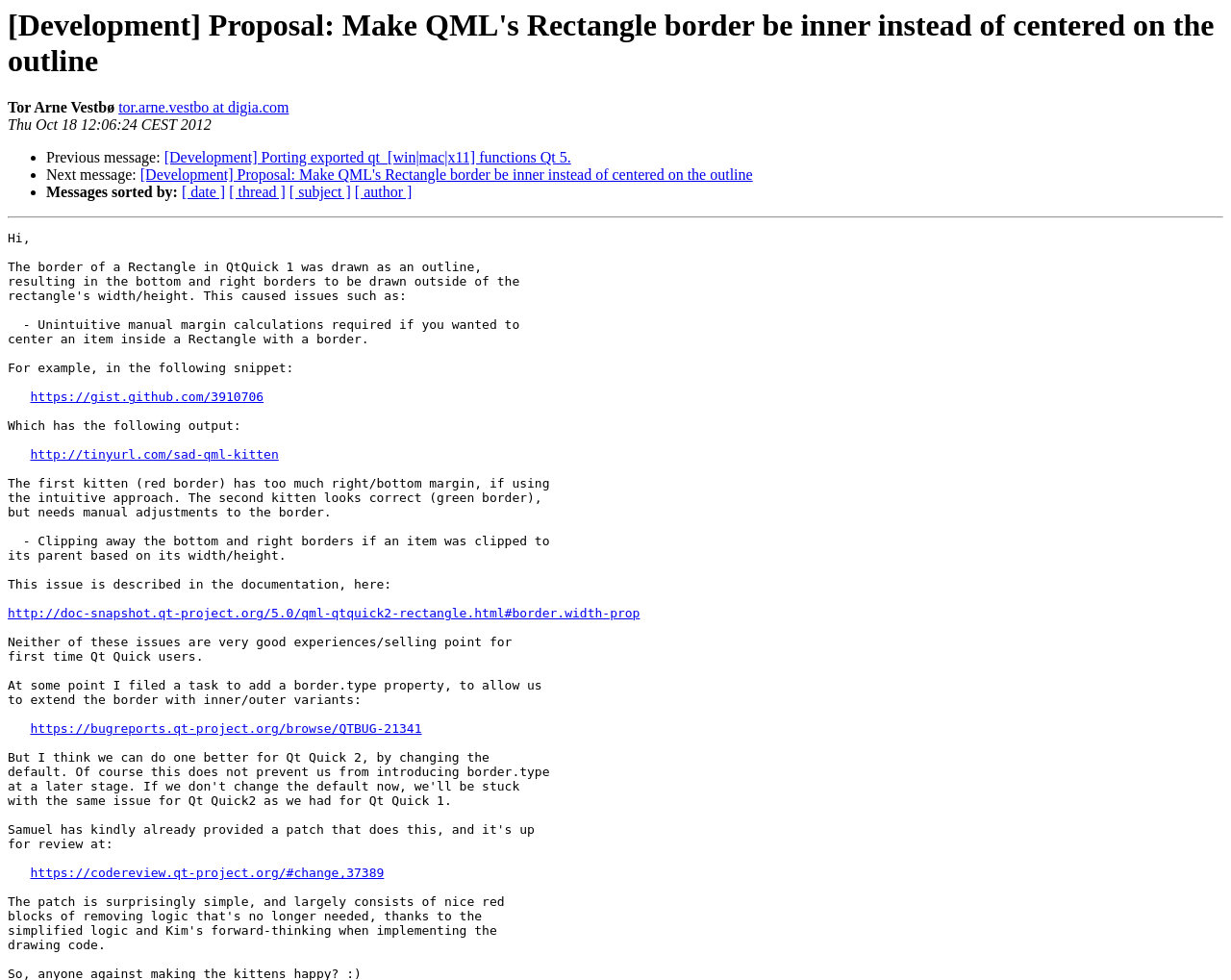Determine the webpage's heading and output its text content.

[Development] Proposal: Make QML's Rectangle border be inner instead of centered on the outline